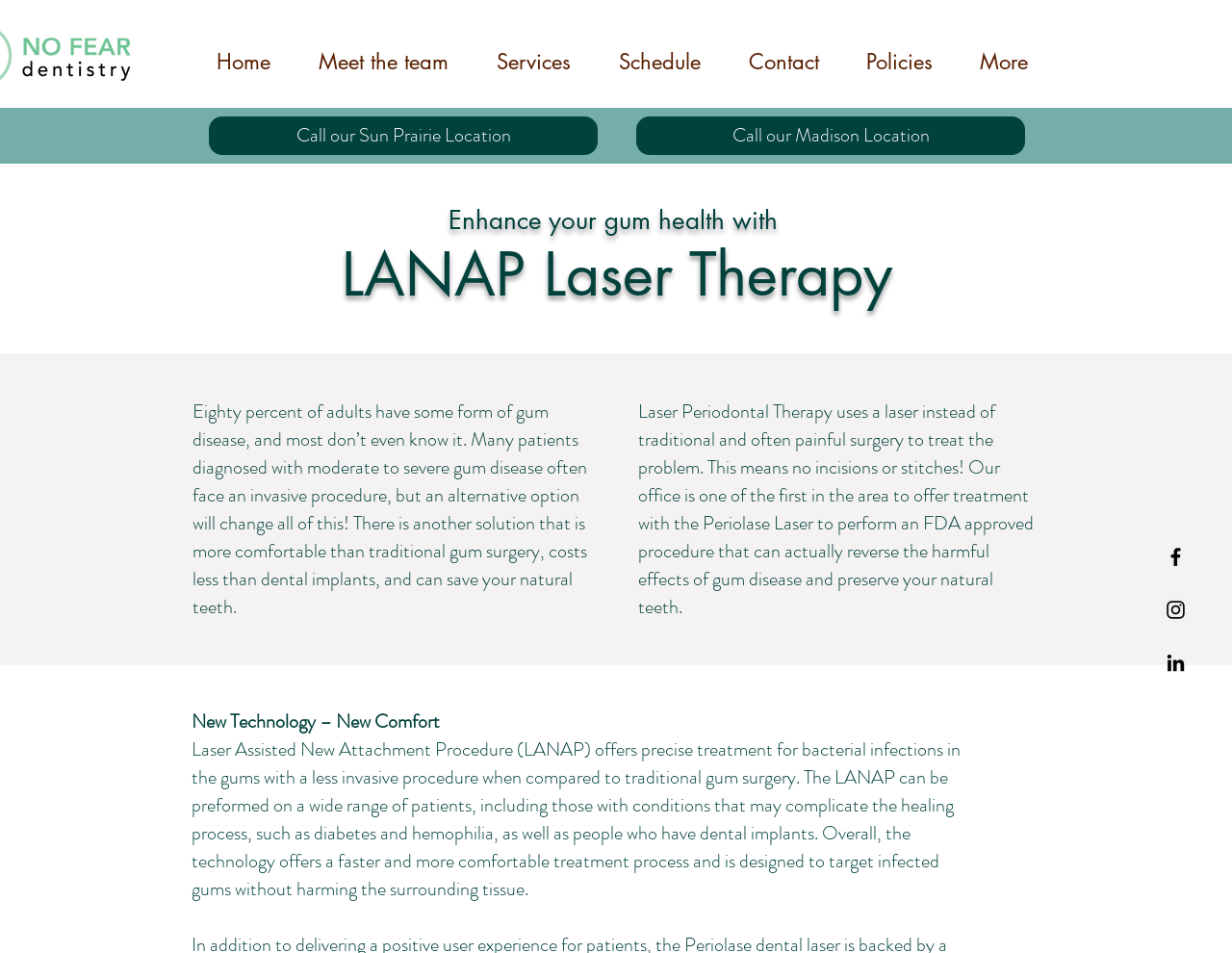Determine the bounding box coordinates of the section I need to click to execute the following instruction: "Enter your email address". Provide the coordinates as four float numbers between 0 and 1, i.e., [left, top, right, bottom].

None